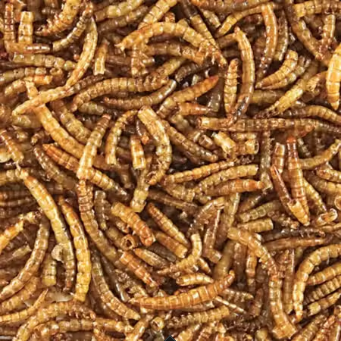Examine the image and give a thorough answer to the following question:
What is the color of the mealworms?

The caption explicitly describes the mealworms as having a 'rich brown color', which suggests that they have a deep, reddish-brown hue.